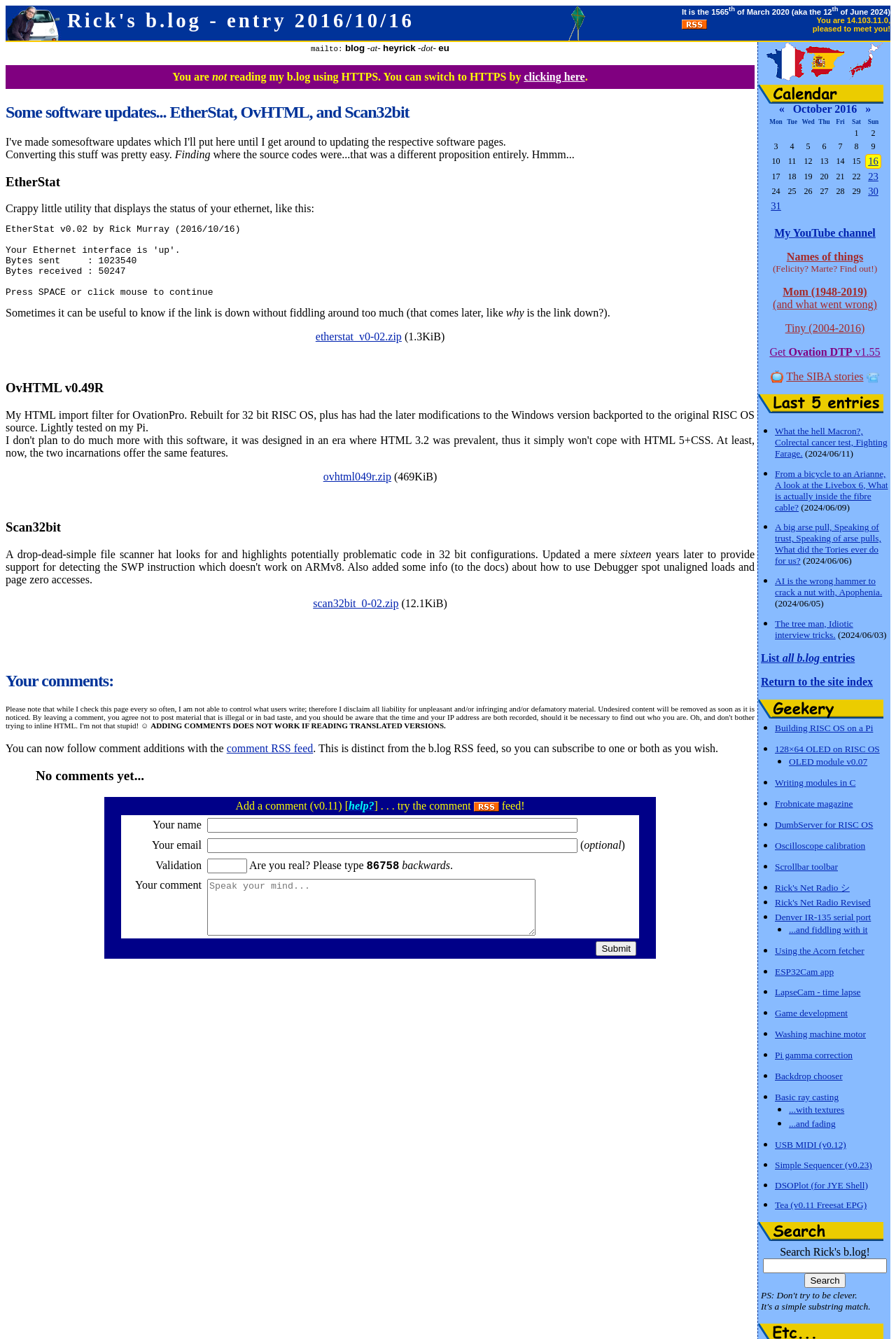Can you pinpoint the bounding box coordinates for the clickable element required for this instruction: "Click the 'clicking here' link"? The coordinates should be four float numbers between 0 and 1, i.e., [left, top, right, bottom].

[0.585, 0.053, 0.653, 0.062]